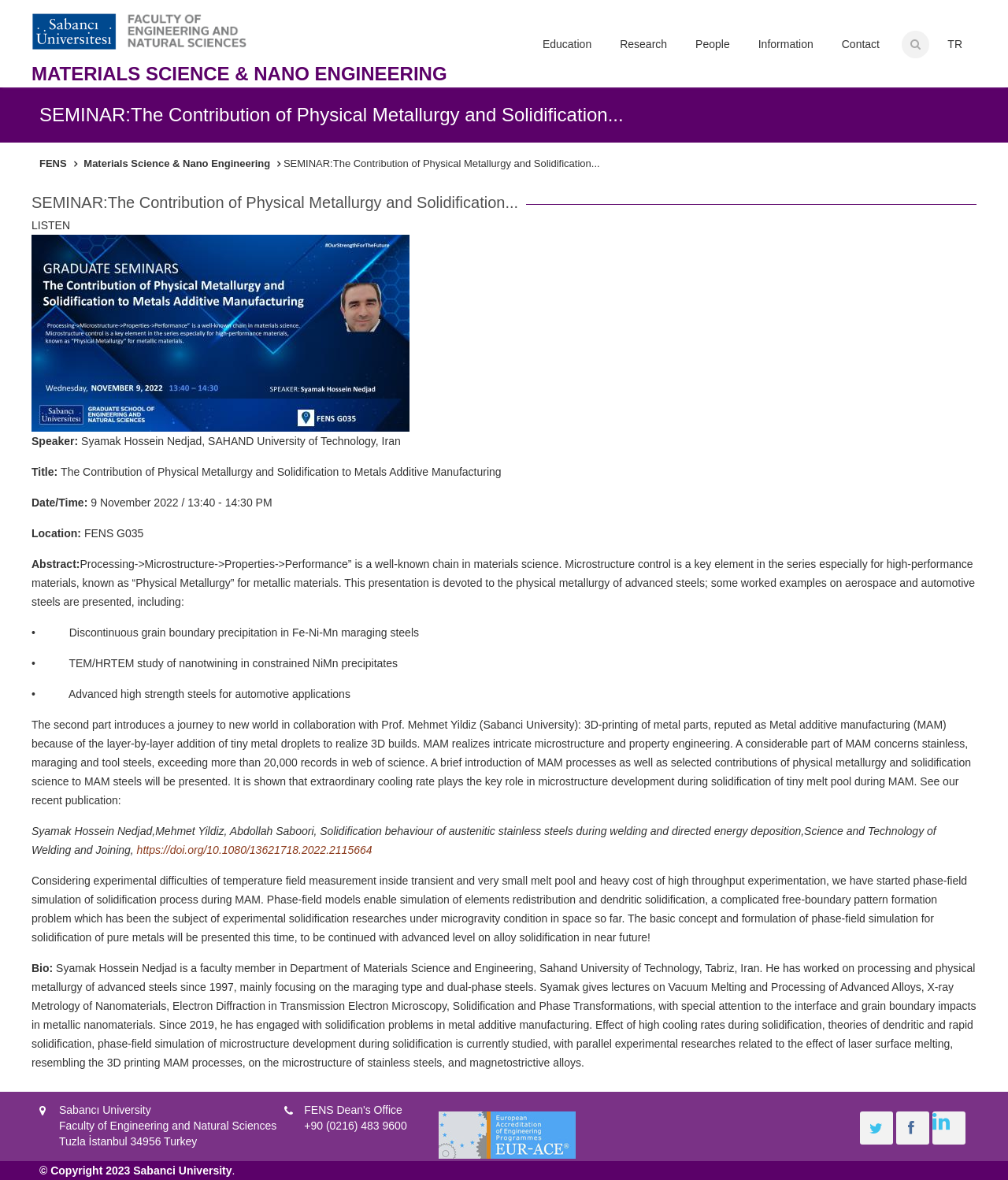Find the bounding box coordinates corresponding to the UI element with the description: "Sabanci University". The coordinates should be formatted as [left, top, right, bottom], with values as floats between 0 and 1.

[0.132, 0.986, 0.23, 0.997]